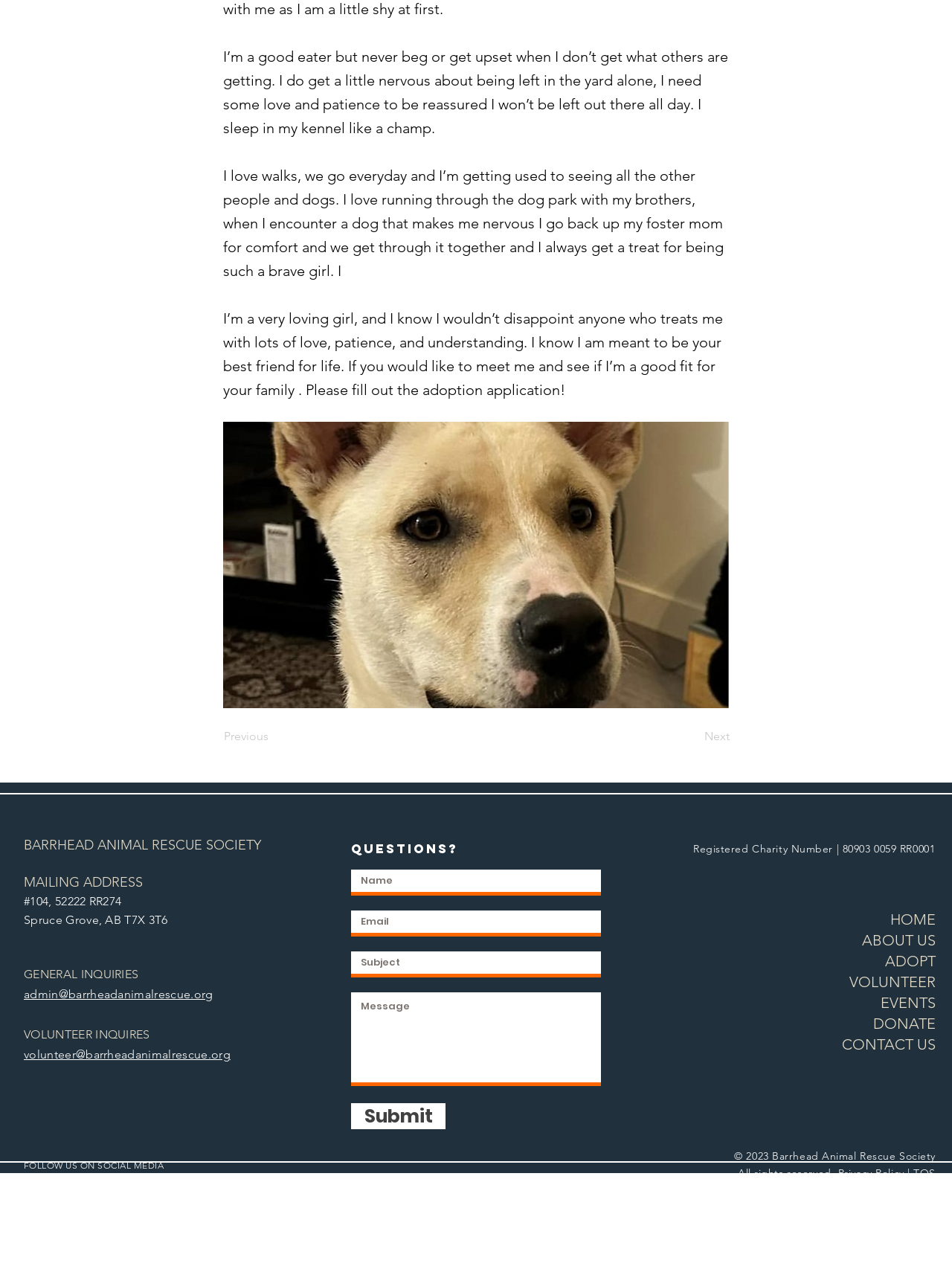Given the description of a UI element: "aria-label="Email" name="email" placeholder="Email"", identify the bounding box coordinates of the matching element in the webpage screenshot.

[0.369, 0.714, 0.631, 0.735]